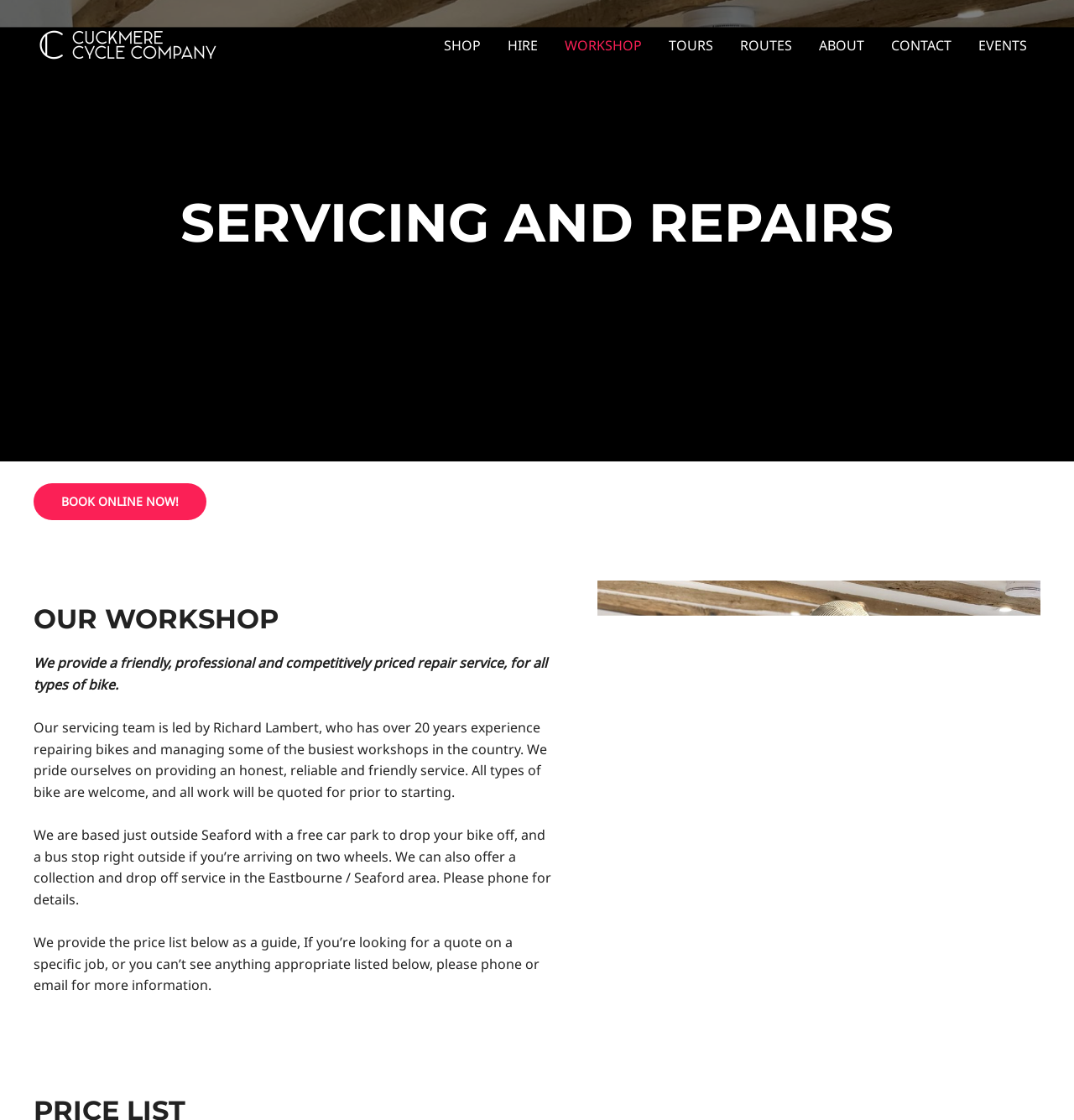Please determine the bounding box coordinates of the element to click in order to execute the following instruction: "Go to the 'SHOP' page". The coordinates should be four float numbers between 0 and 1, specified as [left, top, right, bottom].

[0.401, 0.014, 0.46, 0.066]